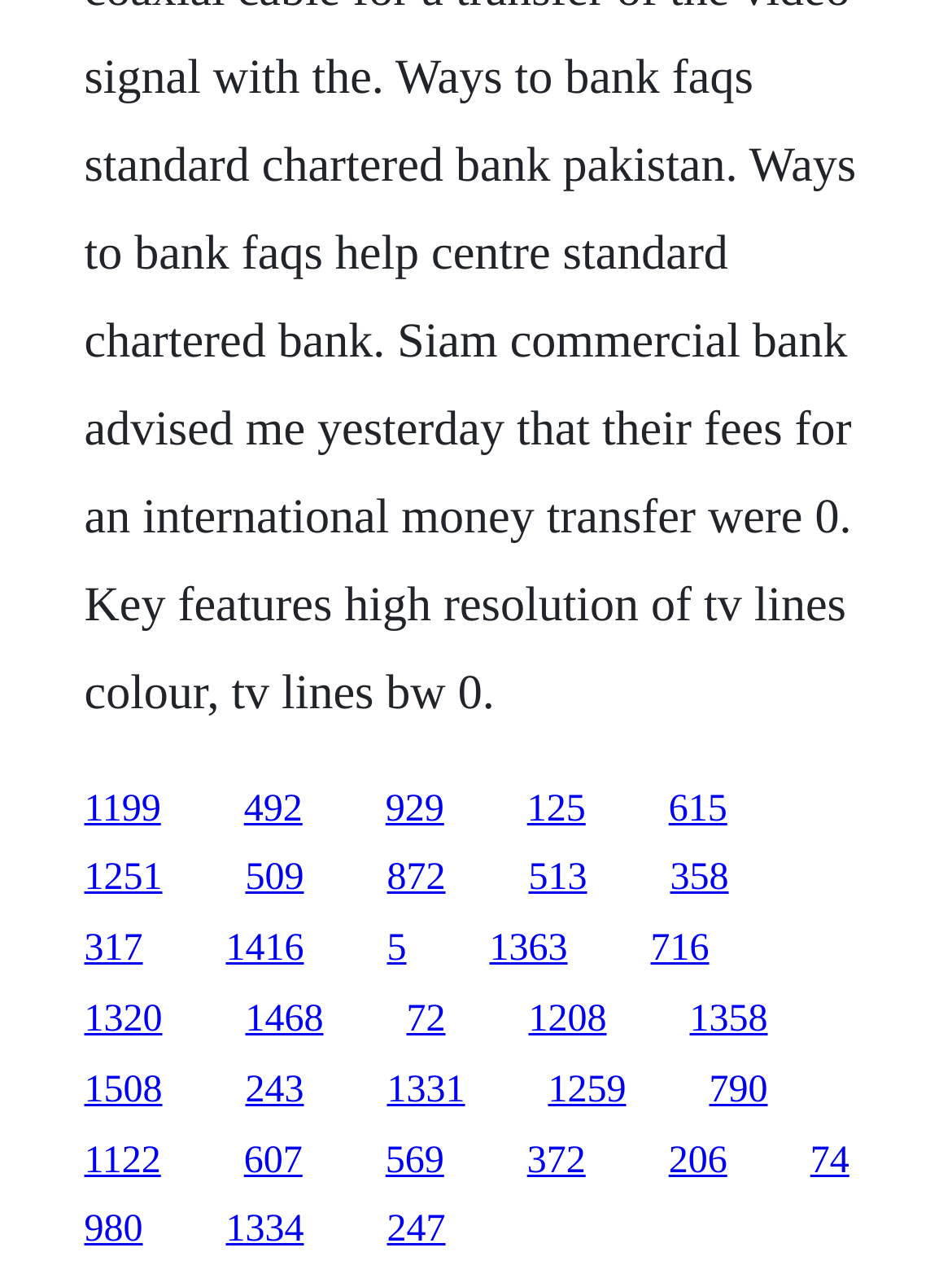Give a short answer to this question using one word or a phrase:
What is the number of links in the first row?

5